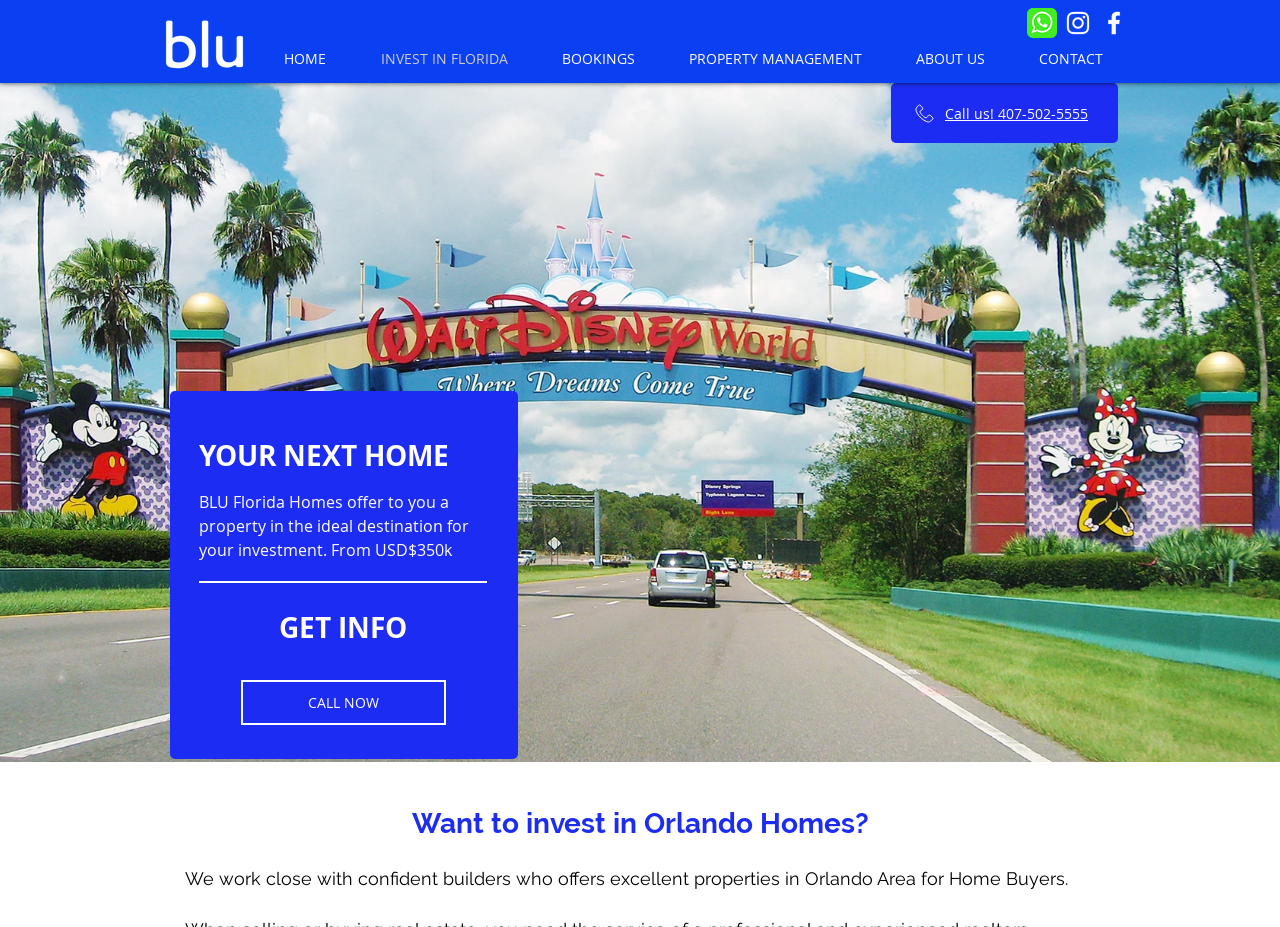What is the phone number to call?
Based on the image content, provide your answer in one word or a short phrase.

407-502-5555